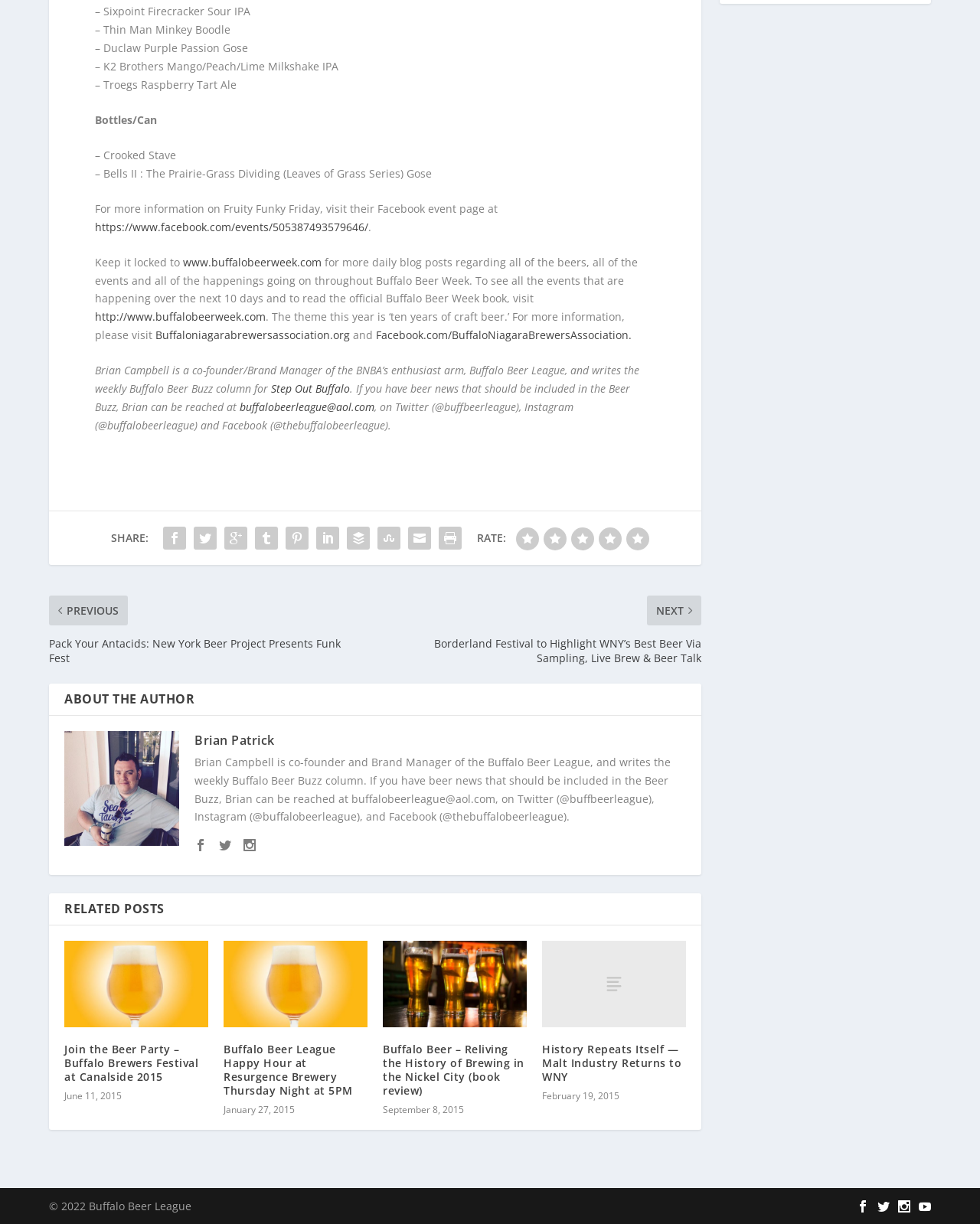Identify the bounding box coordinates of the region that should be clicked to execute the following instruction: "Click on the Facebook event page link".

[0.097, 0.171, 0.376, 0.183]